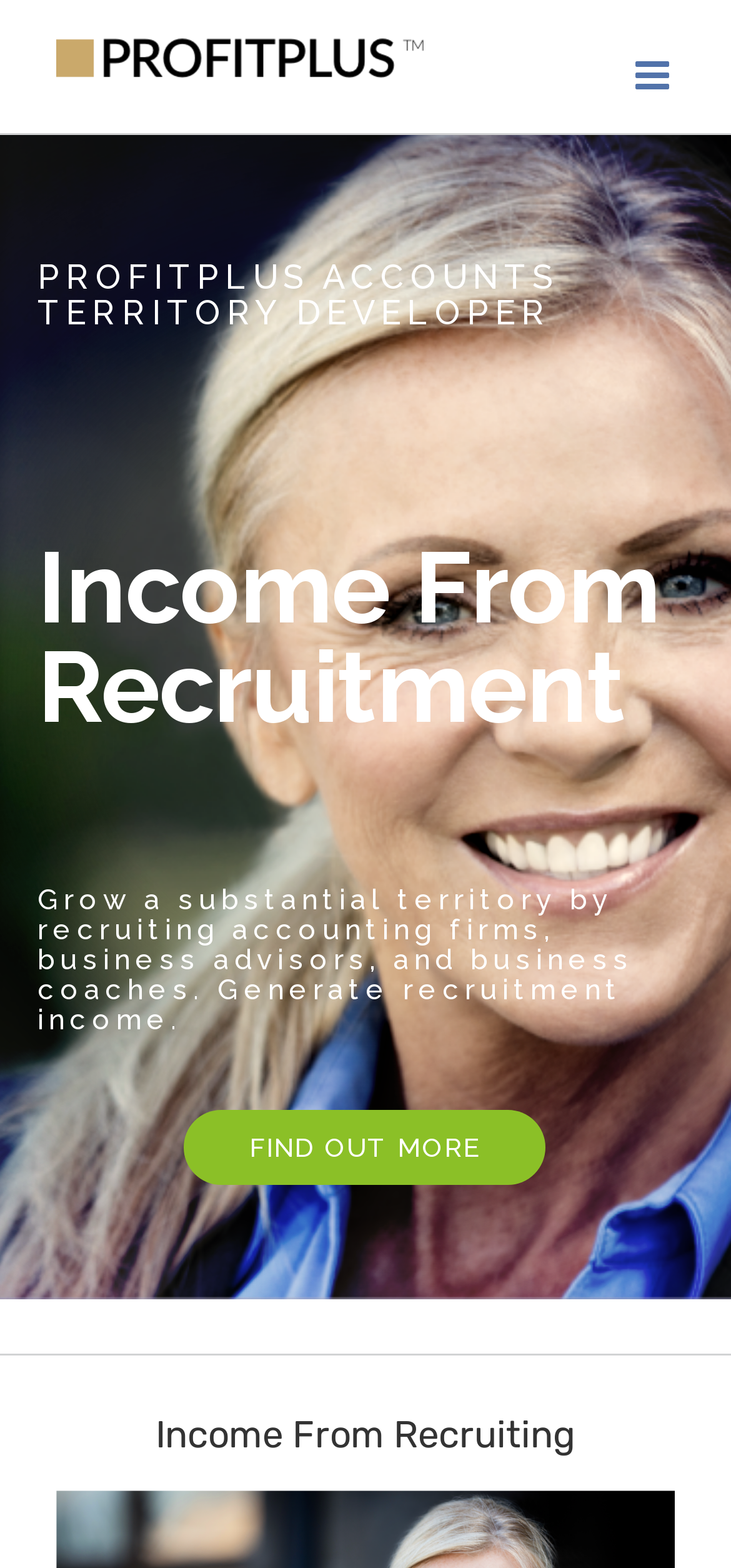What is the title of the section that describes the income generation?
Look at the image and respond to the question as thoroughly as possible.

The heading 'Income From Recruiting' is a section title that describes the income generation aspect of the territory developer's role, as indicated by the bounding box coordinates and the context of the surrounding elements.